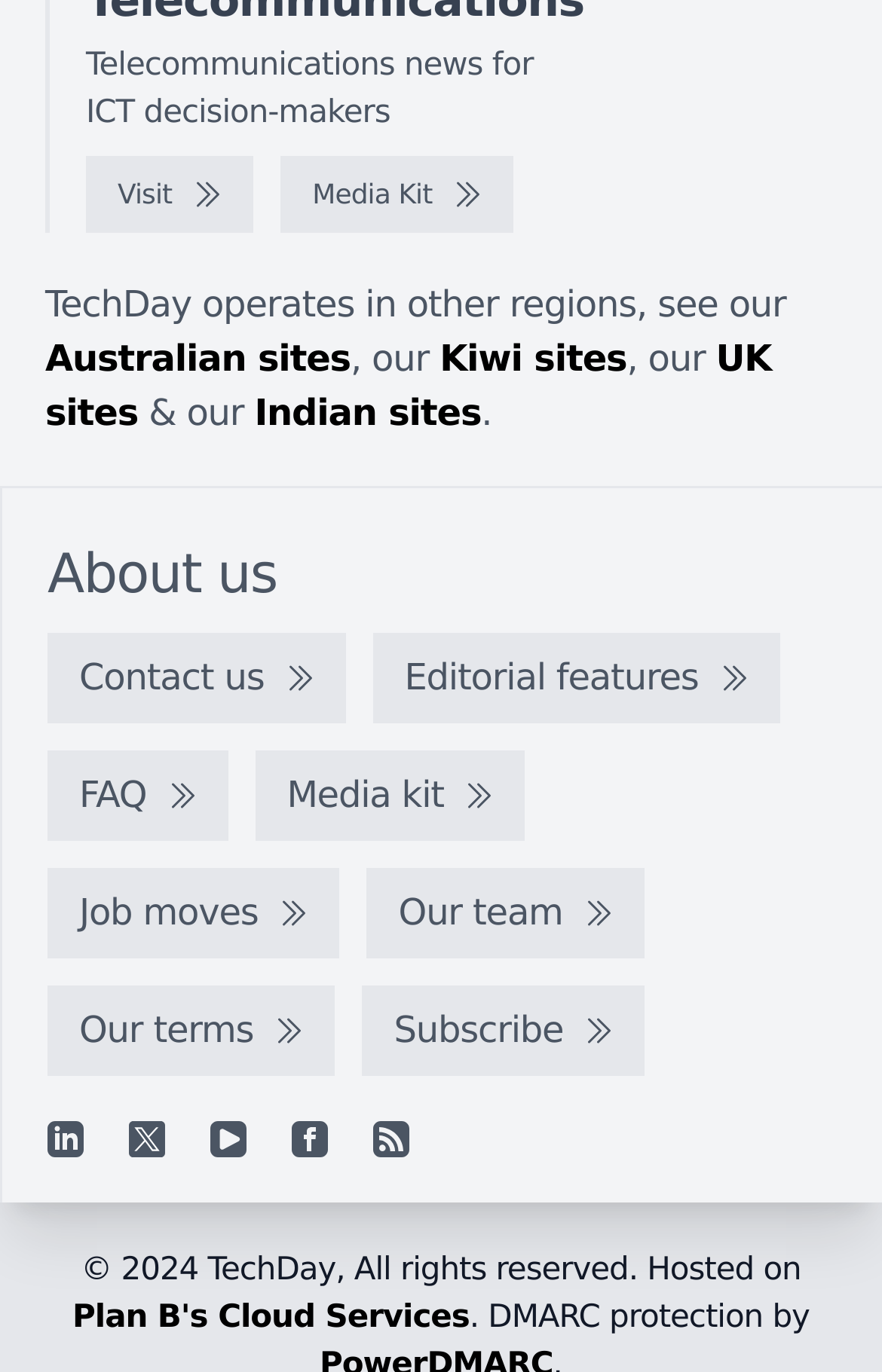Kindly determine the bounding box coordinates for the area that needs to be clicked to execute this instruction: "Subscribe to the newsletter".

[0.411, 0.719, 0.731, 0.785]